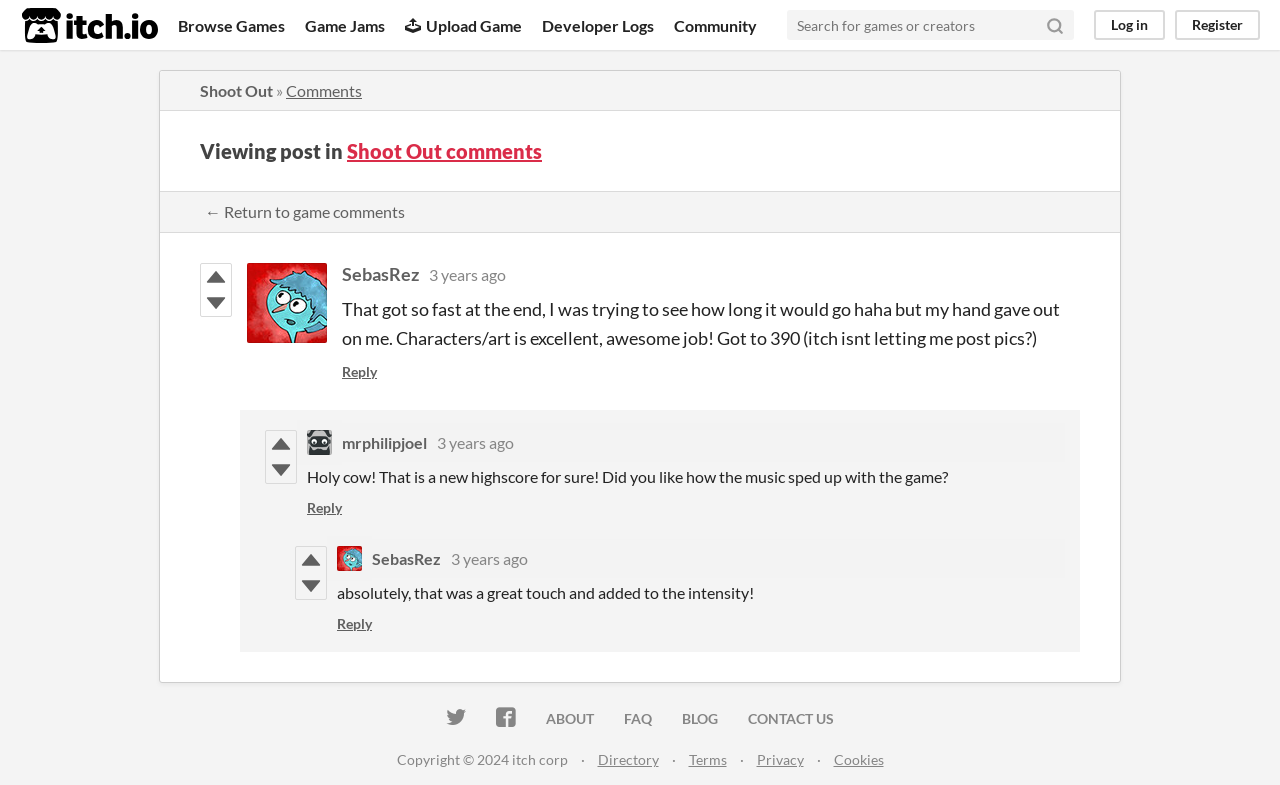Please find and report the bounding box coordinates of the element to click in order to perform the following action: "Vote up a post". The coordinates should be expressed as four float numbers between 0 and 1, in the format [left, top, right, bottom].

[0.157, 0.336, 0.18, 0.369]